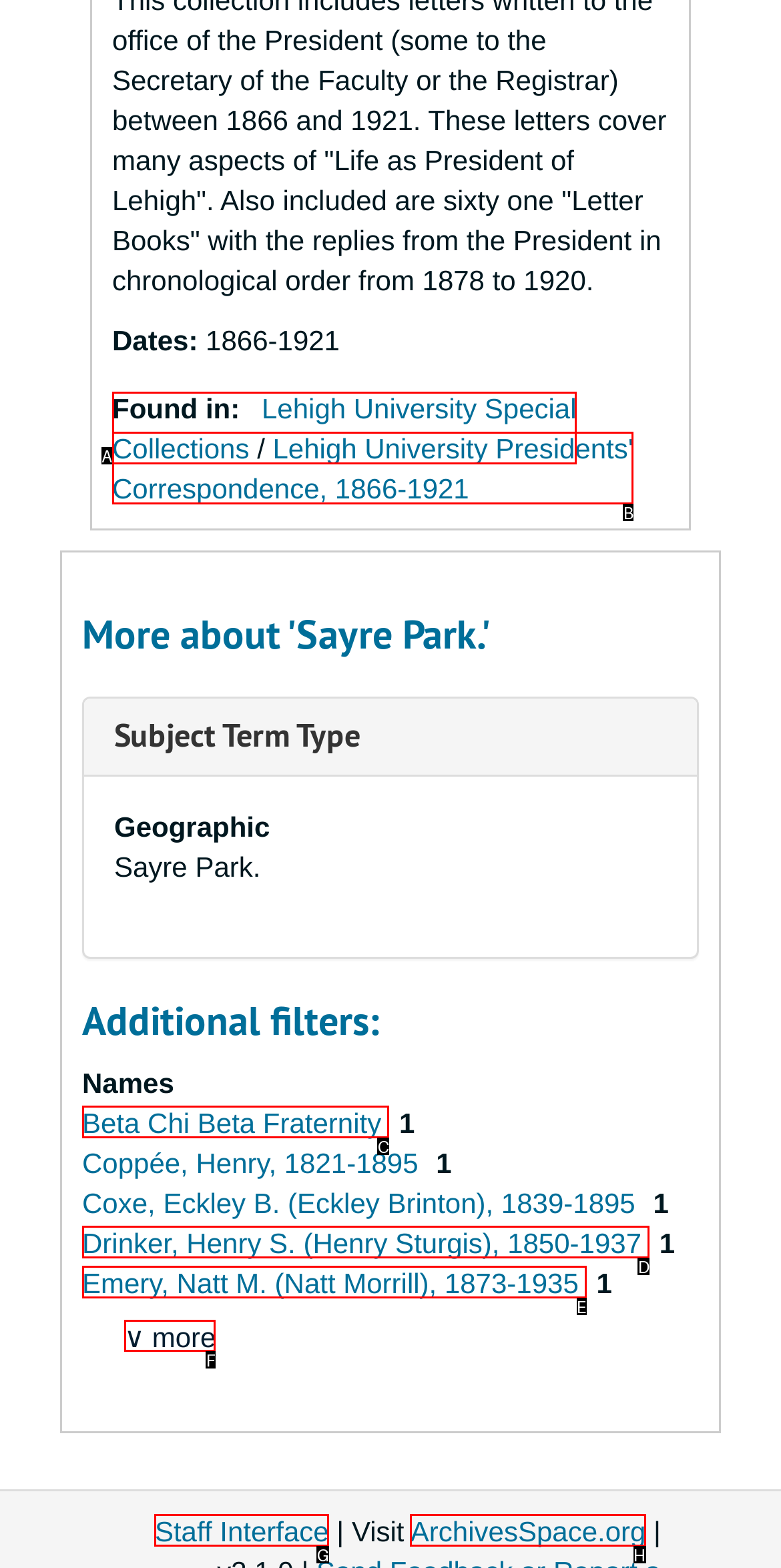Identify the letter of the option to click in order to Check Accessibility. Answer with the letter directly.

None